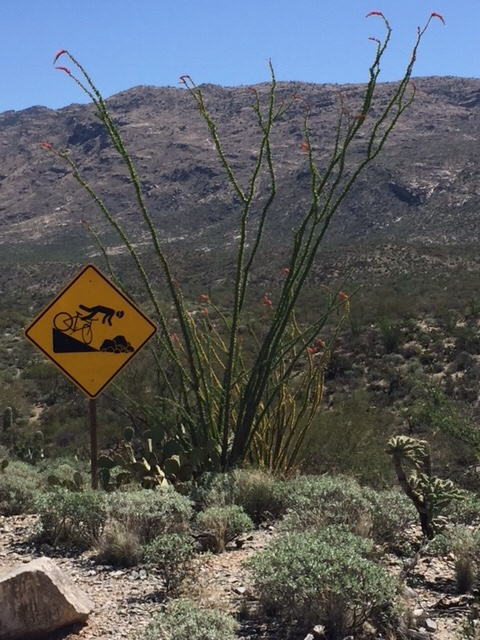Answer the question using only a single word or phrase: 
What is the purpose of the cautionary sign?

to alert cyclists to a potential hazard